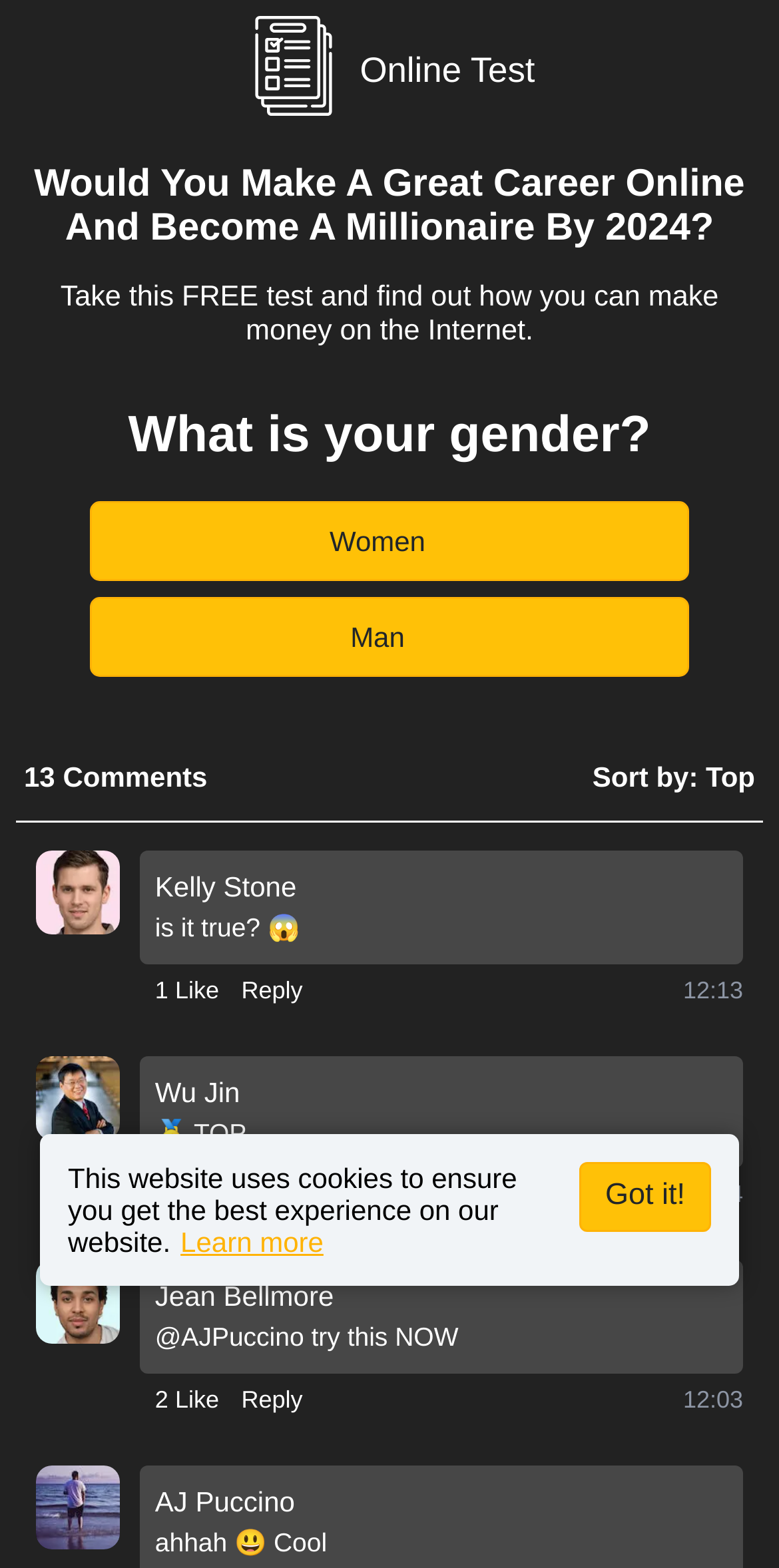Please find and report the bounding box coordinates of the element to click in order to perform the following action: "Click the 'Learn more' link". The coordinates should be expressed as four float numbers between 0 and 1, in the format [left, top, right, bottom].

[0.232, 0.782, 0.415, 0.802]